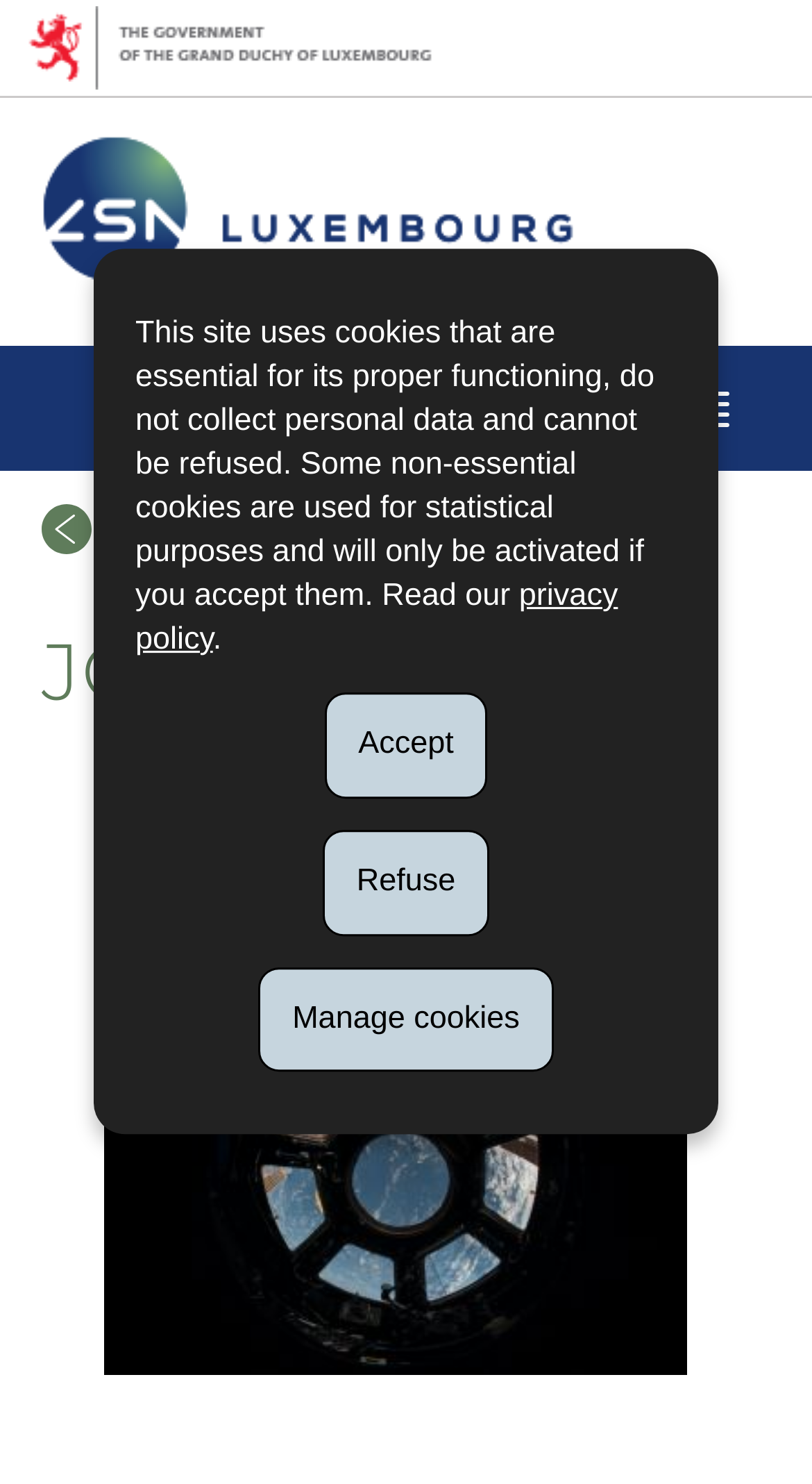Based on the provided description, "The agency", find the bounding box of the corresponding UI element in the screenshot.

[0.432, 0.34, 0.65, 0.378]